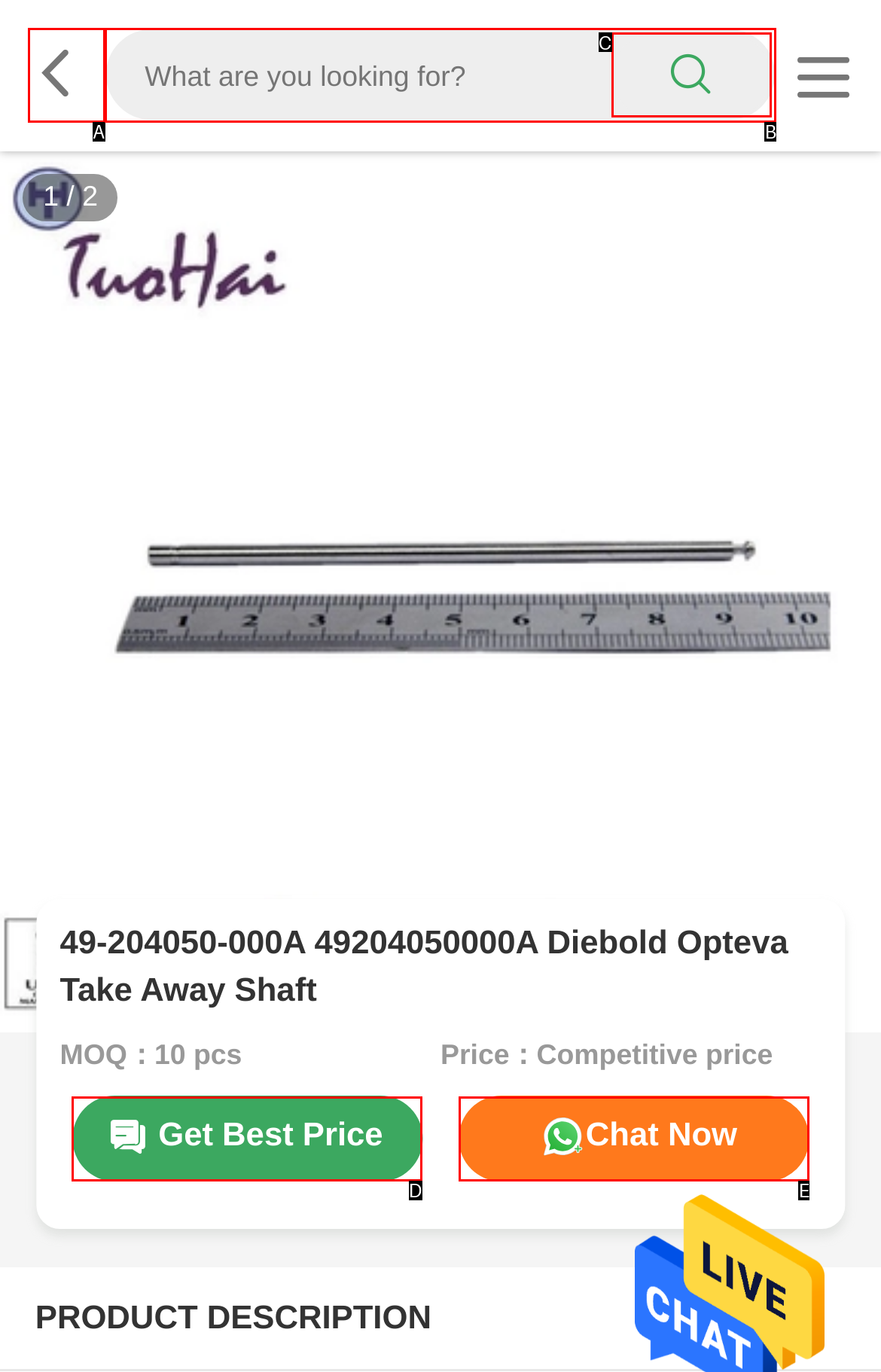Choose the option that best matches the description: Get Best Price
Indicate the letter of the matching option directly.

D